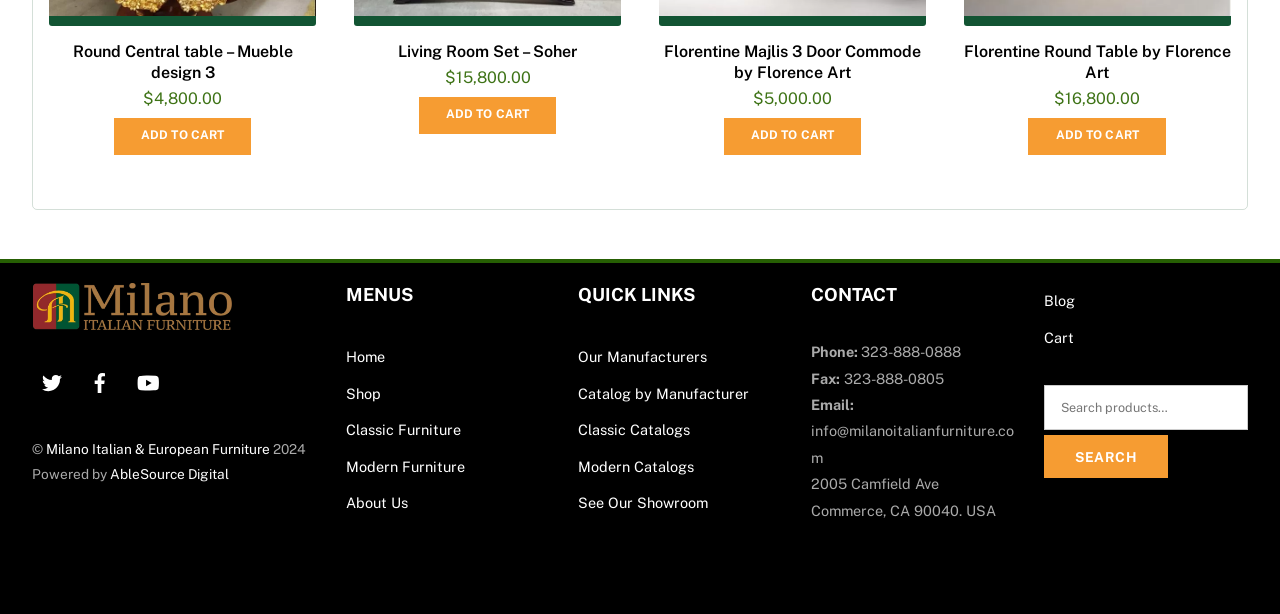Predict the bounding box coordinates of the UI element that matches this description: "Add to cart". The coordinates should be in the format [left, top, right, bottom] with each value between 0 and 1.

[0.565, 0.191, 0.673, 0.252]